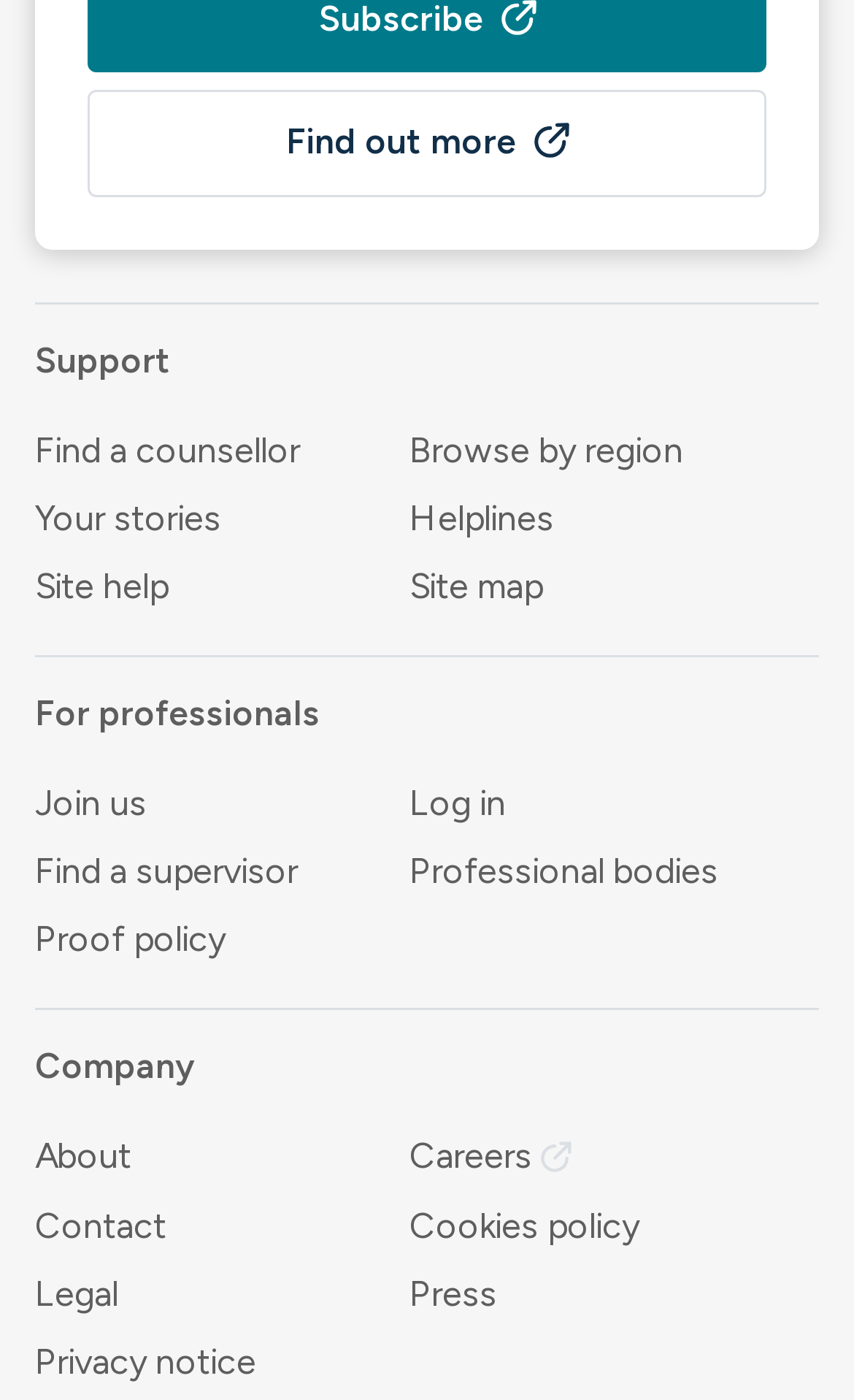For the given element description Find a supervisor, determine the bounding box coordinates of the UI element. The coordinates should follow the format (top-left x, top-left y, bottom-right x, bottom-right y) and be within the range of 0 to 1.

[0.041, 0.607, 0.349, 0.637]